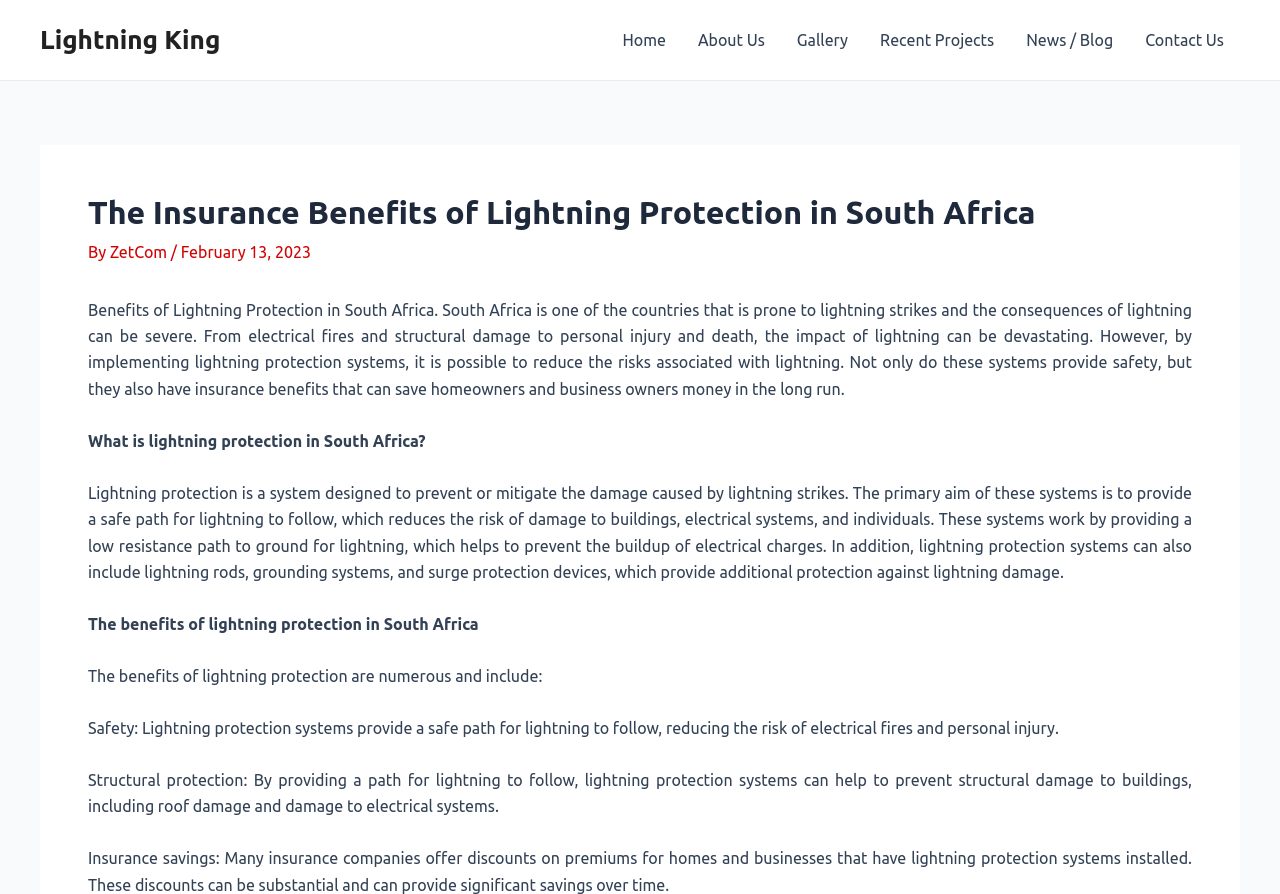Determine the main headline from the webpage and extract its text.

The Insurance Benefits of Lightning Protection in South Africa